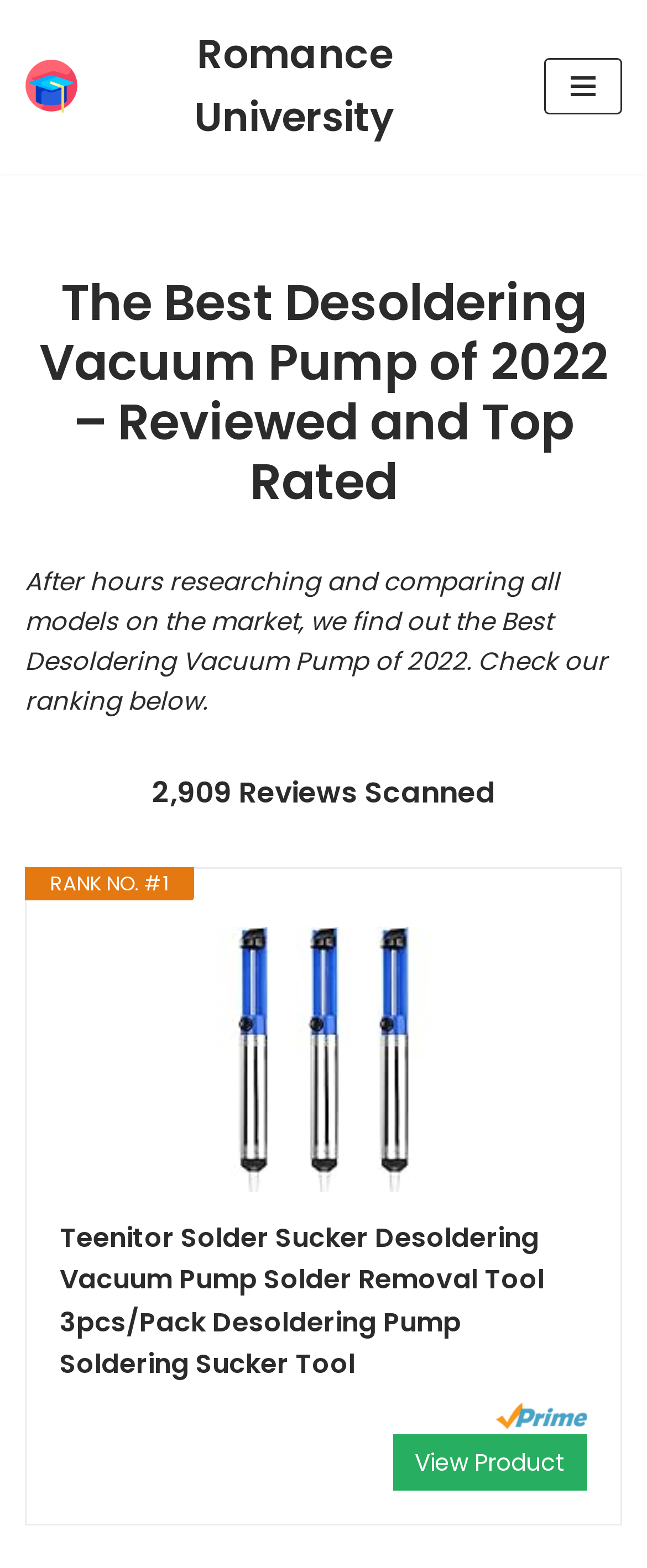Please provide a one-word or short phrase answer to the question:
What is the purpose of the button?

Navigation Menu